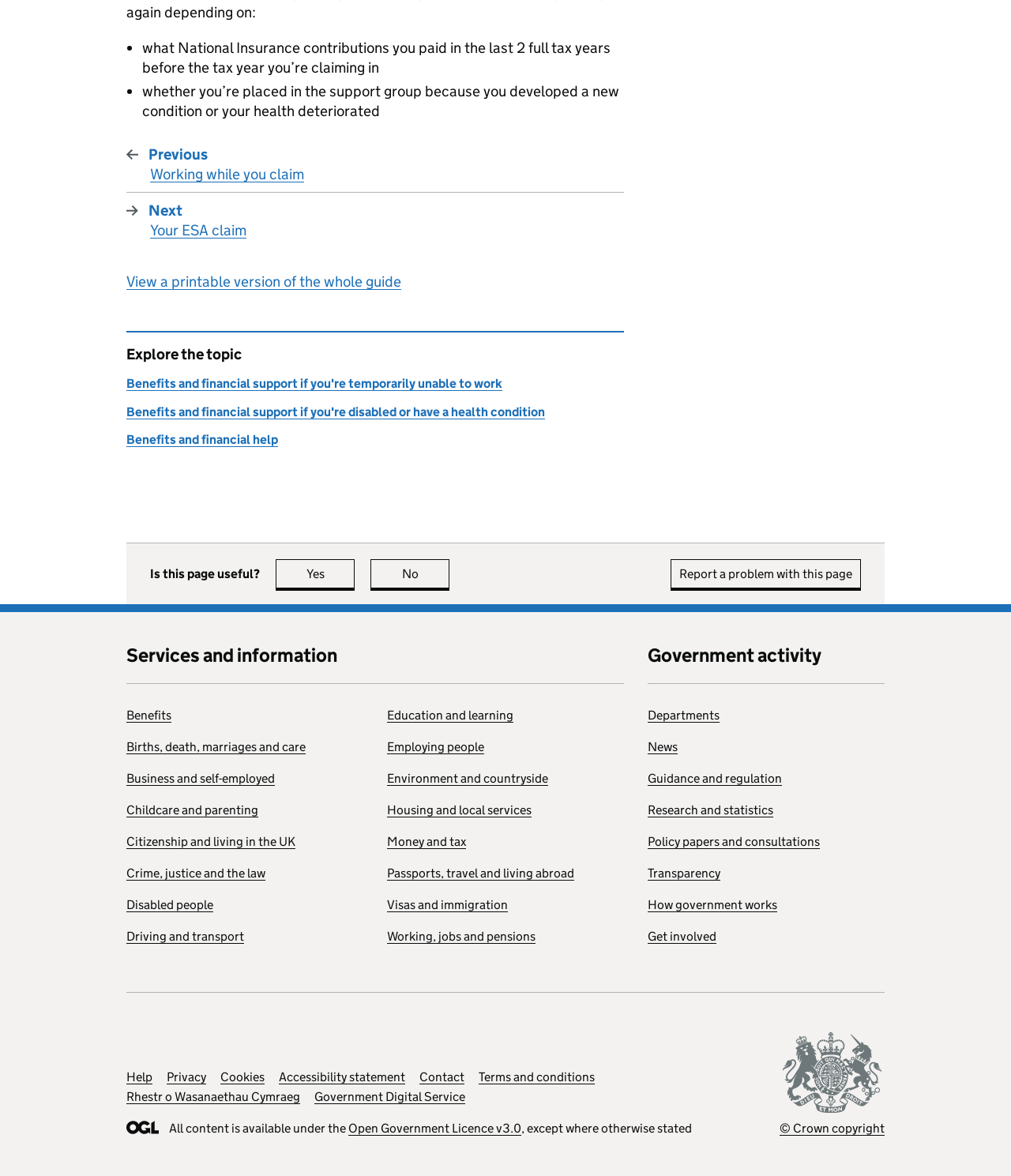How many links are there in the 'Services and information' section?
Based on the image, give a one-word or short phrase answer.

14